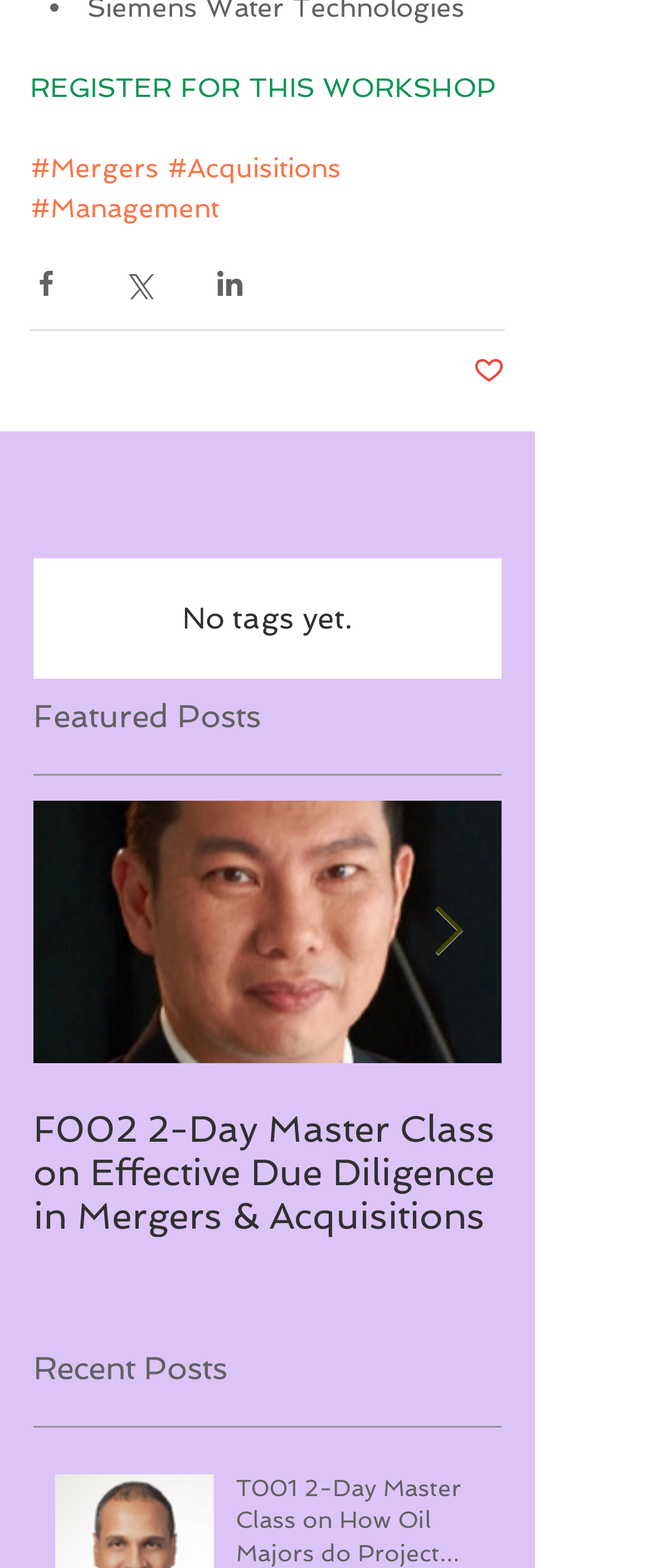Locate the bounding box coordinates of the element that needs to be clicked to carry out the instruction: "Read 'F002 2-Day Master Class on Effective Due Diligence in Mergers & Acquisitions'". The coordinates should be given as four float numbers ranging from 0 to 1, i.e., [left, top, right, bottom].

[0.051, 0.51, 0.769, 0.848]